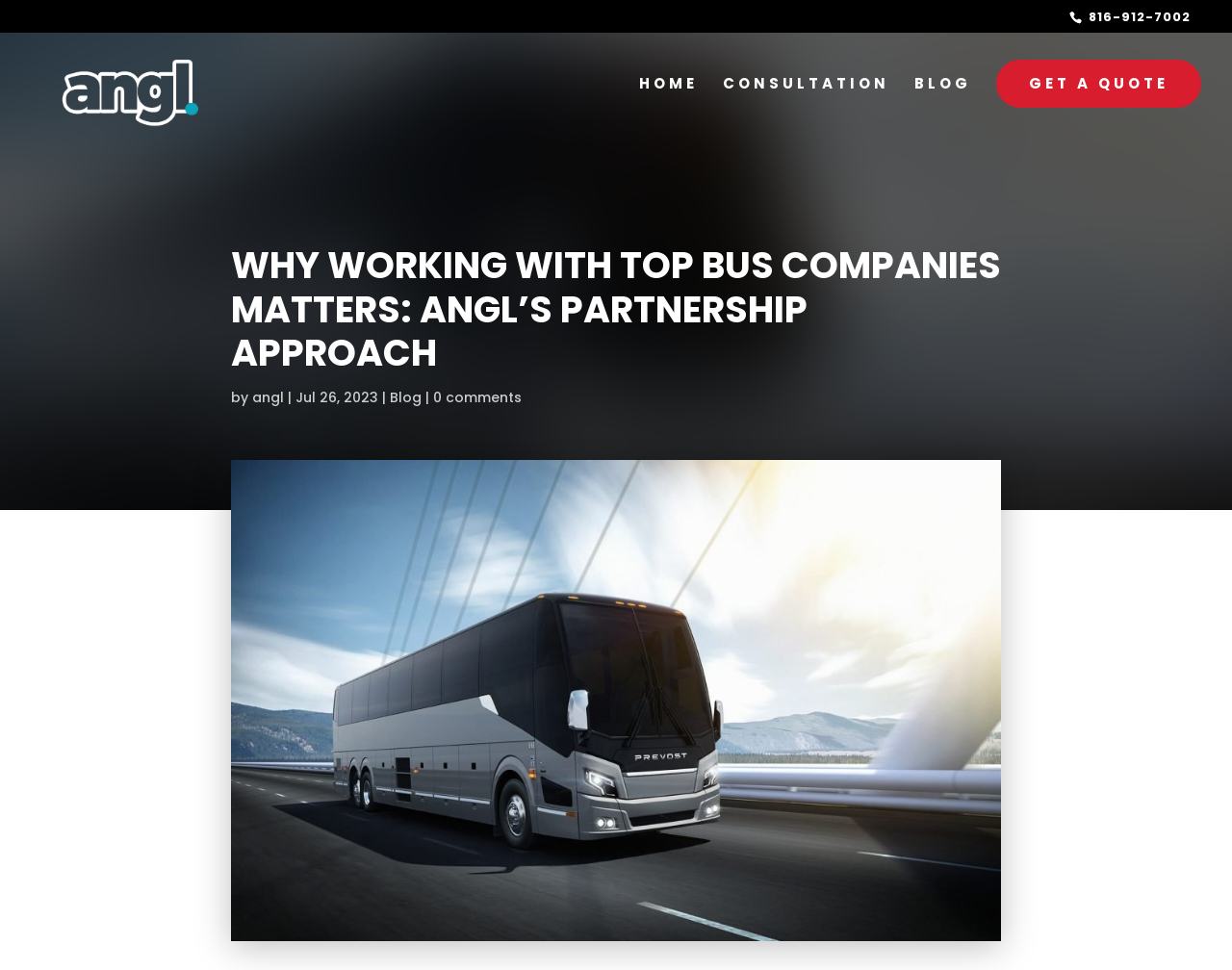Provide the bounding box coordinates for the specified HTML element described in this description: "angl". The coordinates should be four float numbers ranging from 0 to 1, in the format [left, top, right, bottom].

[0.205, 0.4, 0.23, 0.419]